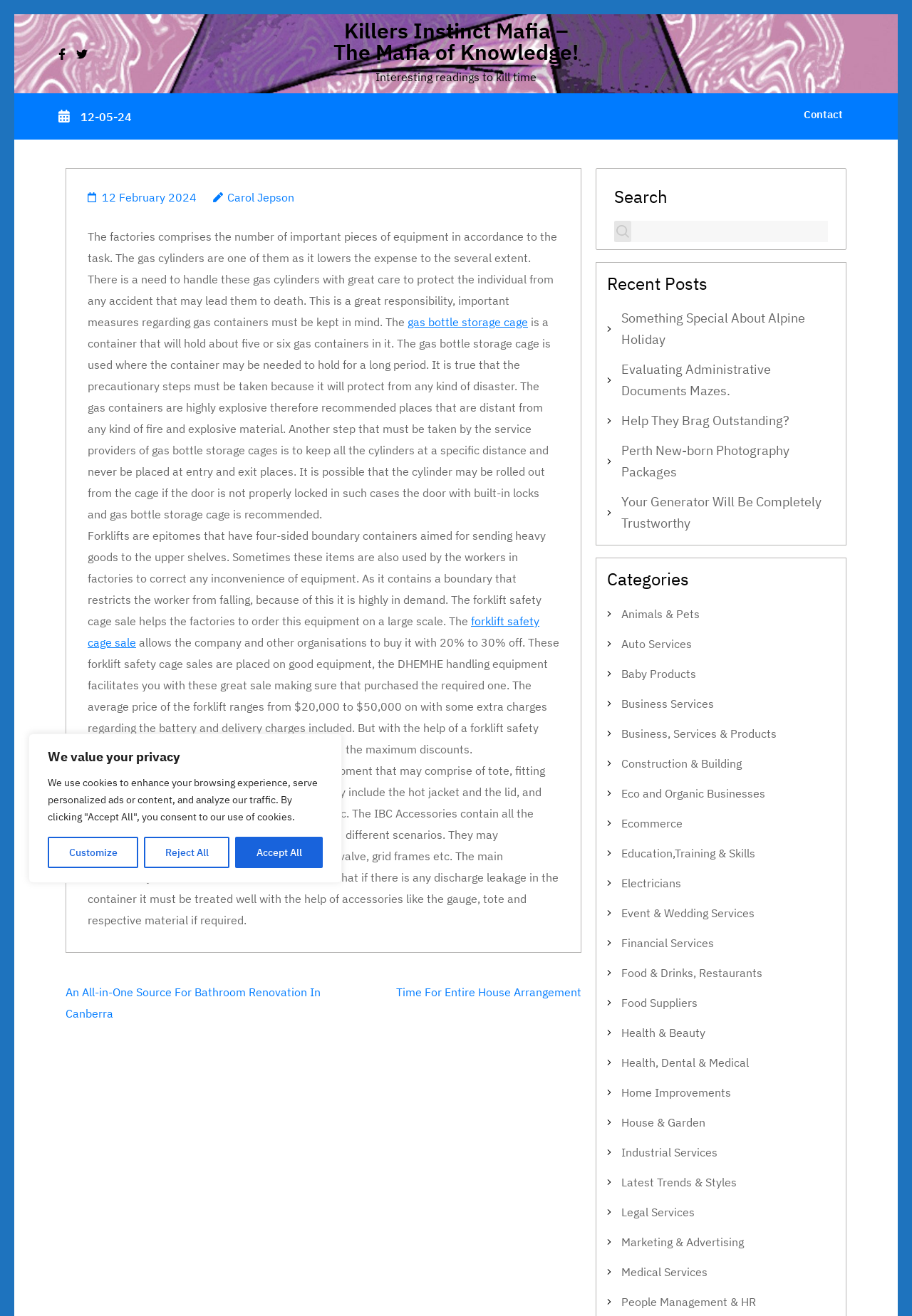Please determine the bounding box coordinates of the element to click on in order to accomplish the following task: "Read the article about 'gas bottle storage cage'". Ensure the coordinates are four float numbers ranging from 0 to 1, i.e., [left, top, right, bottom].

[0.447, 0.239, 0.579, 0.25]